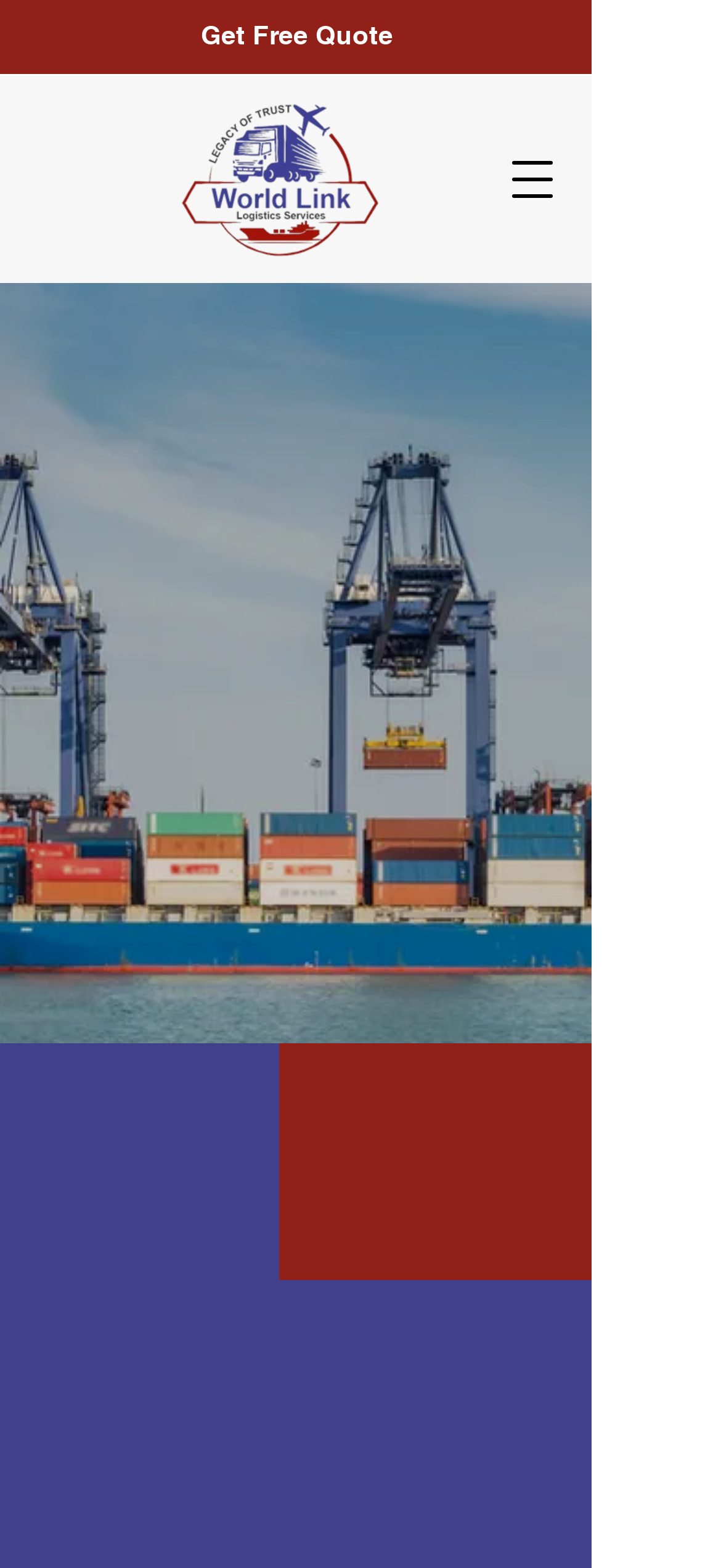Produce a meticulous description of the webpage.

The webpage is titled "Home | World Link" and features a prominent logo of World Link at the top left, which is an image with a link. Below the logo, there is a heading that reads "Delivering Possibilities, Worldwide!" taking up a significant portion of the top section.

On the top right, there is a button to open a navigation menu. Above the navigation button, there are two links, one labeled "CALL US" and another with a phone number "+966 58 208 5909". 

Further down, there are two more links, "START ONLINE" and "Get a free quote in seconds." These links are positioned side by side, with "START ONLINE" on the left and "Get a free quote in seconds." on the right.

The background of the webpage features two large images, one by Rinson Chory and another by Shaah Shahidh, which occupy the majority of the page's real estate.